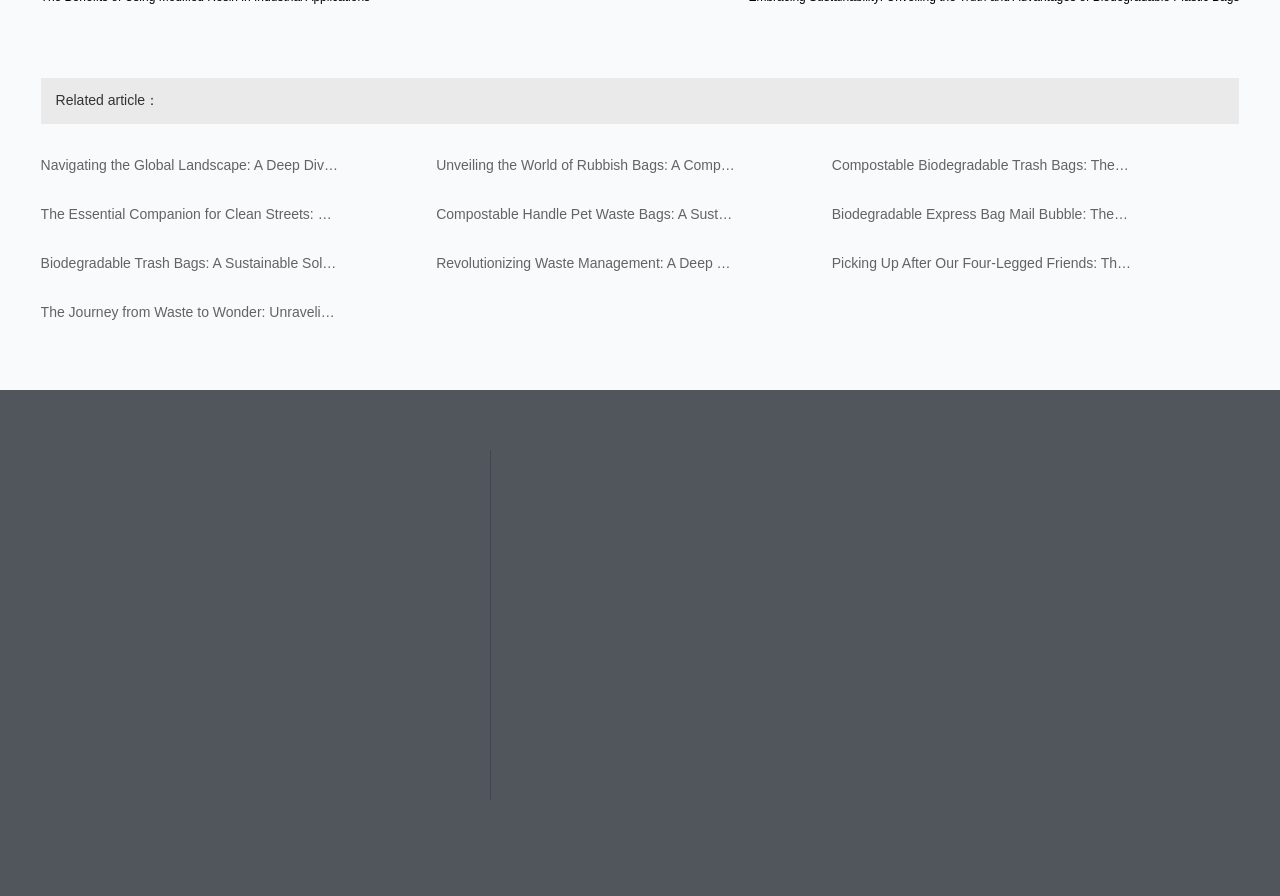What is the topic of the related articles?
Use the image to answer the question with a single word or phrase.

Rubbish bags and sustainability